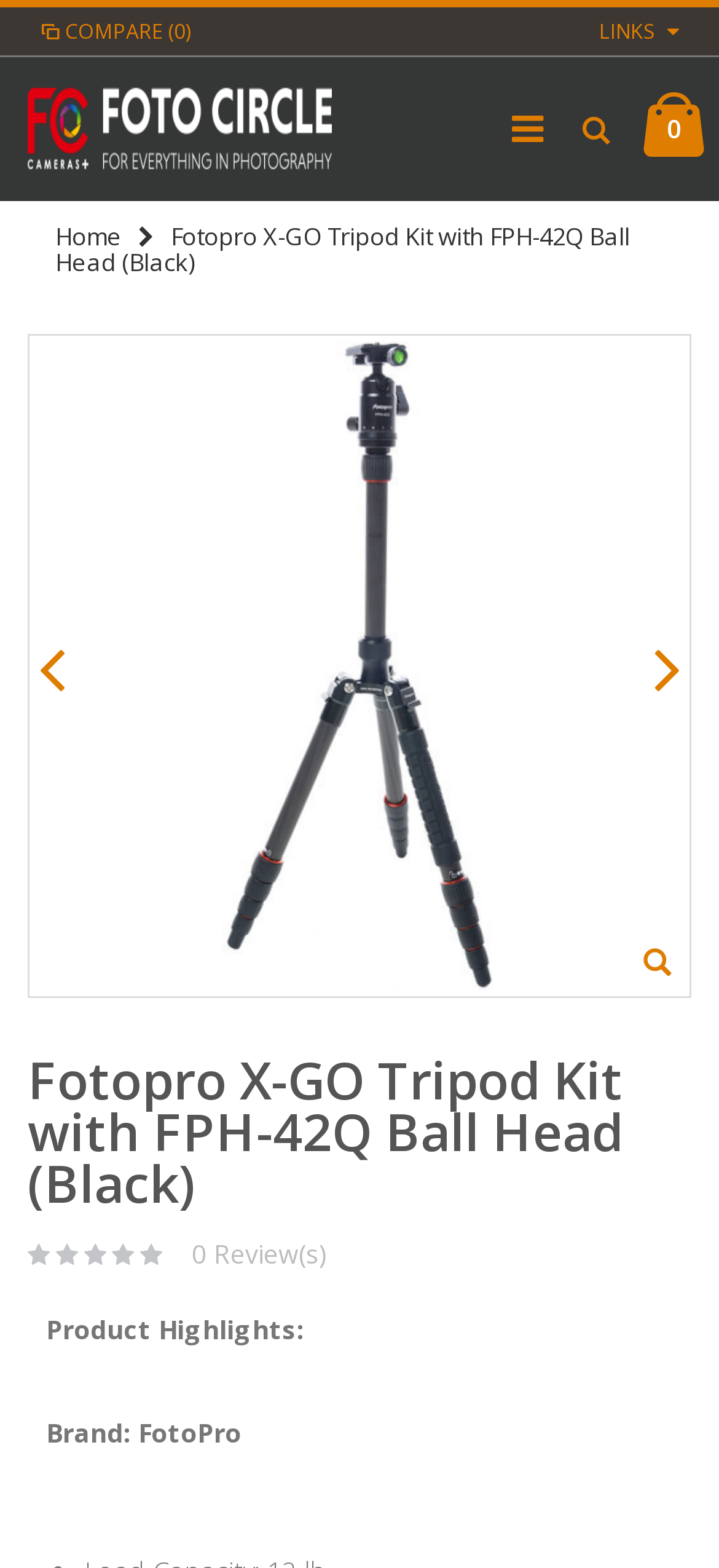What is the material of the tripod? Based on the screenshot, please respond with a single word or phrase.

Carbon fiber